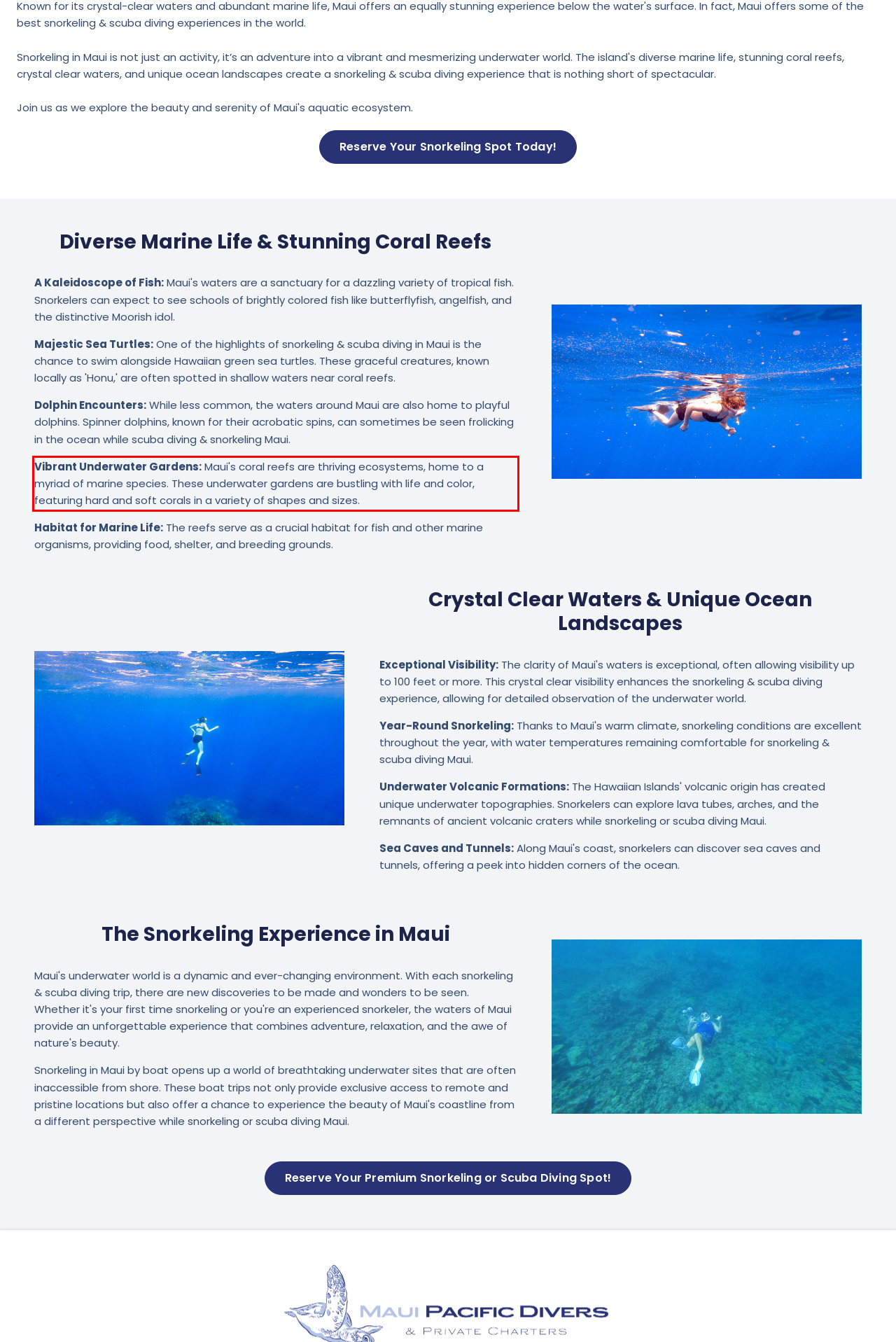Please analyze the screenshot of a webpage and extract the text content within the red bounding box using OCR.

Vibrant Underwater Gardens: Maui's coral reefs are thriving ecosystems, home to a myriad of marine species. These underwater gardens are bustling with life and color, featuring hard and soft corals in a variety of shapes and sizes.